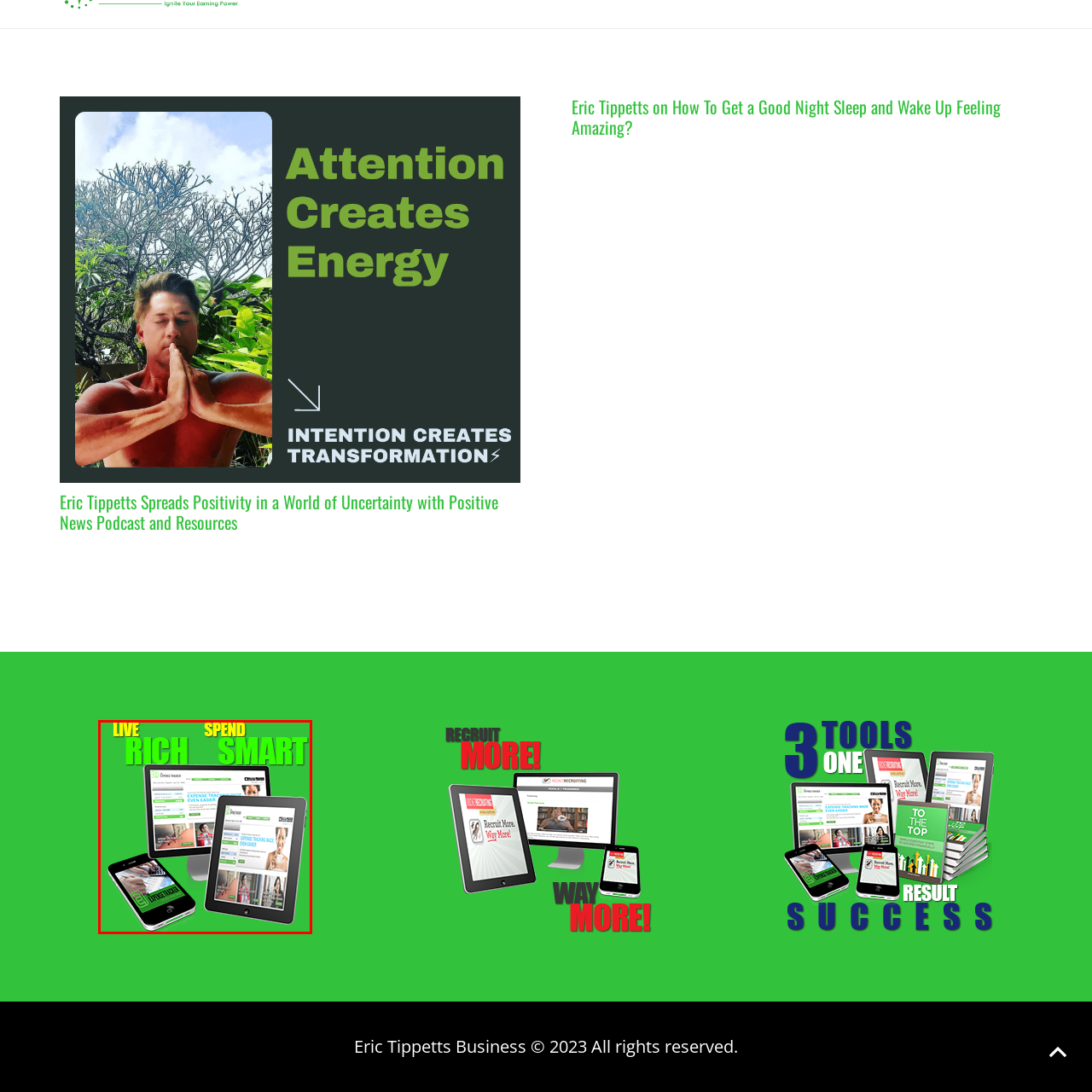What is the theme emphasized by the bold text overlays?
Look at the image section surrounded by the red bounding box and provide a concise answer in one word or phrase.

financial management and smart spending